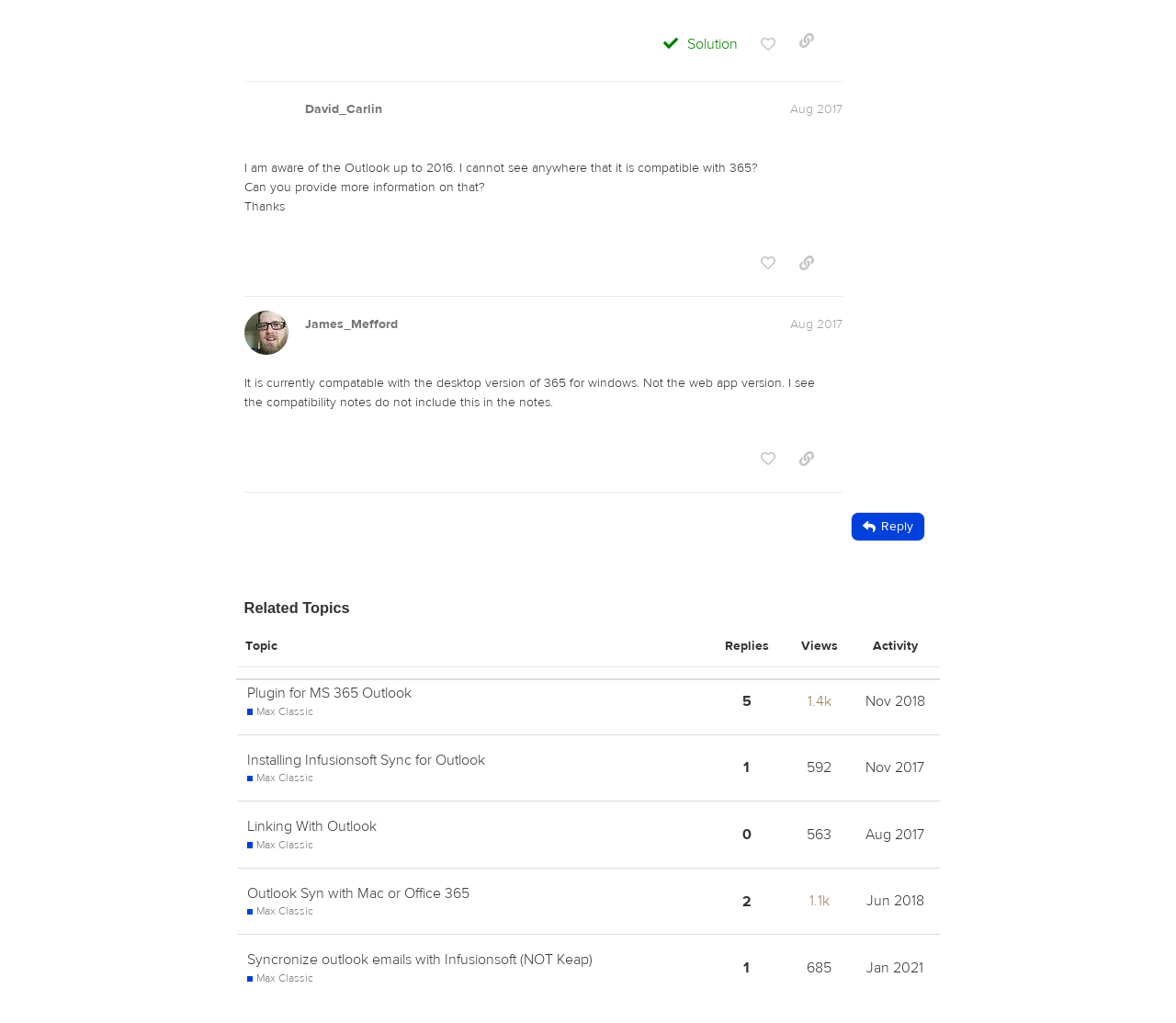Respond with a single word or short phrase to the following question: 
What is the view count of the topic 'Installing Infusionsoft Sync for Outlook Max Classic'?

592